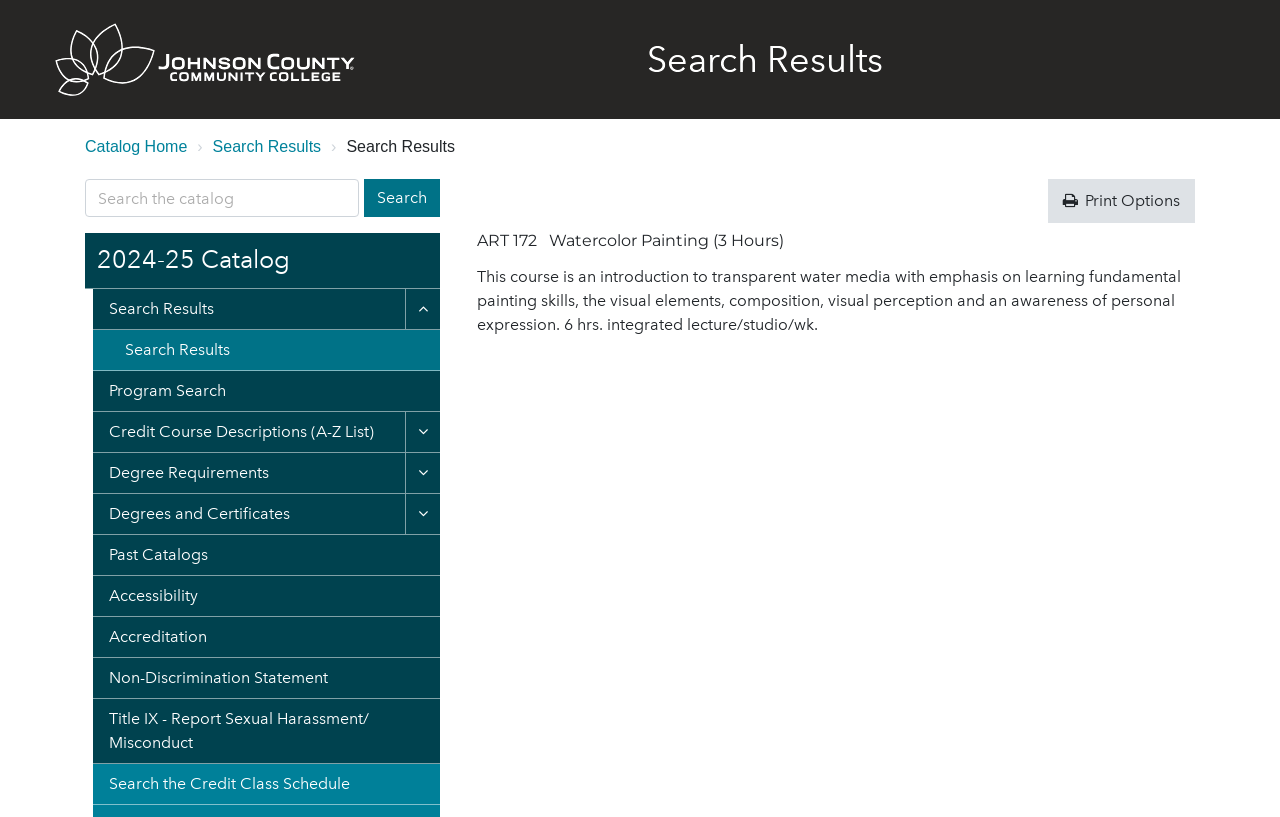What is the purpose of the textbox?
Using the visual information, respond with a single word or phrase.

Search catalog